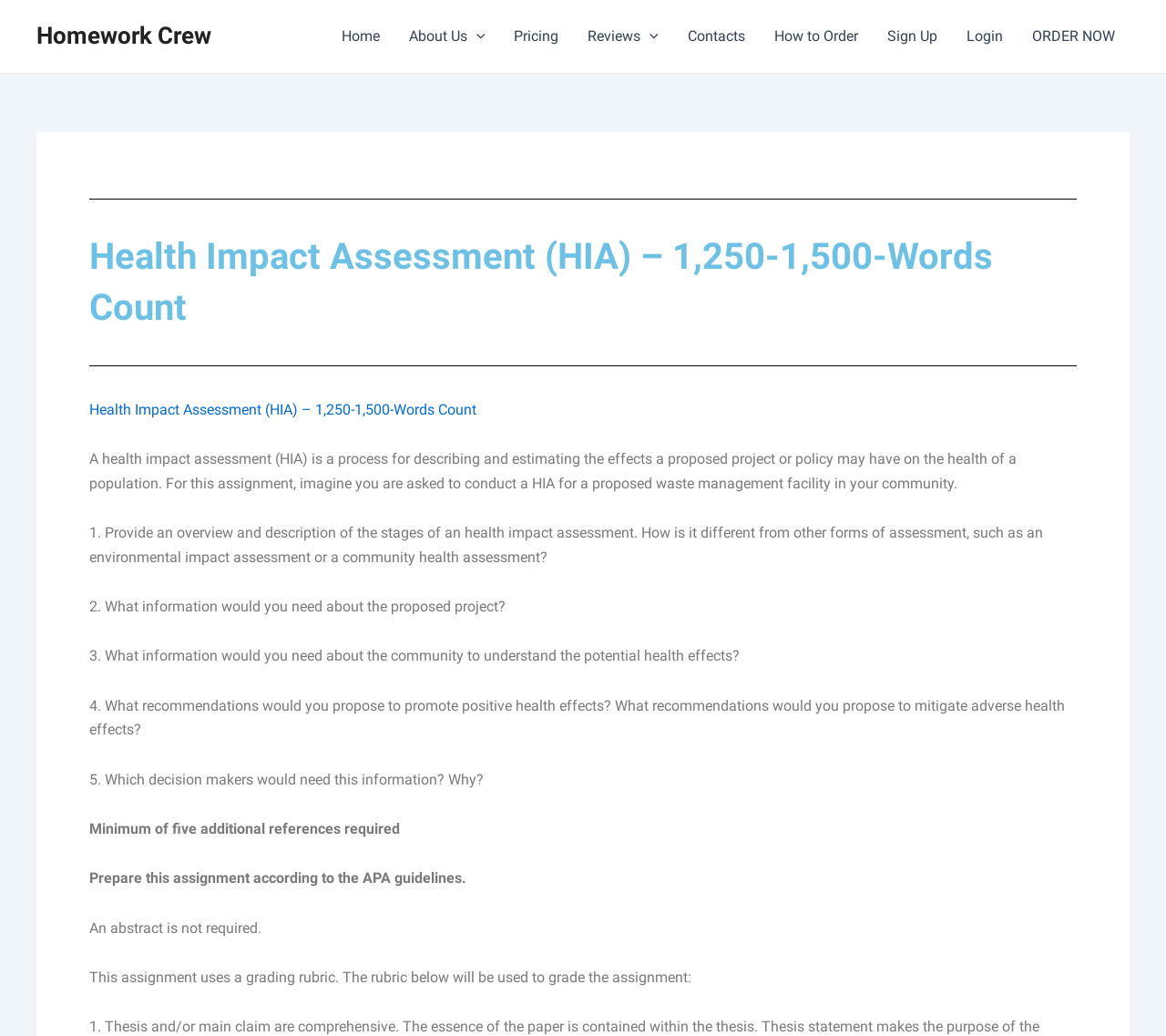What style guidelines should be followed for this assignment?
Using the image, provide a detailed and thorough answer to the question.

The webpage explicitly states that the assignment should be prepared according to the APA guidelines. This implies that the formatting, citation, and overall structure of the assignment should adhere to the guidelines set by the American Psychological Association.